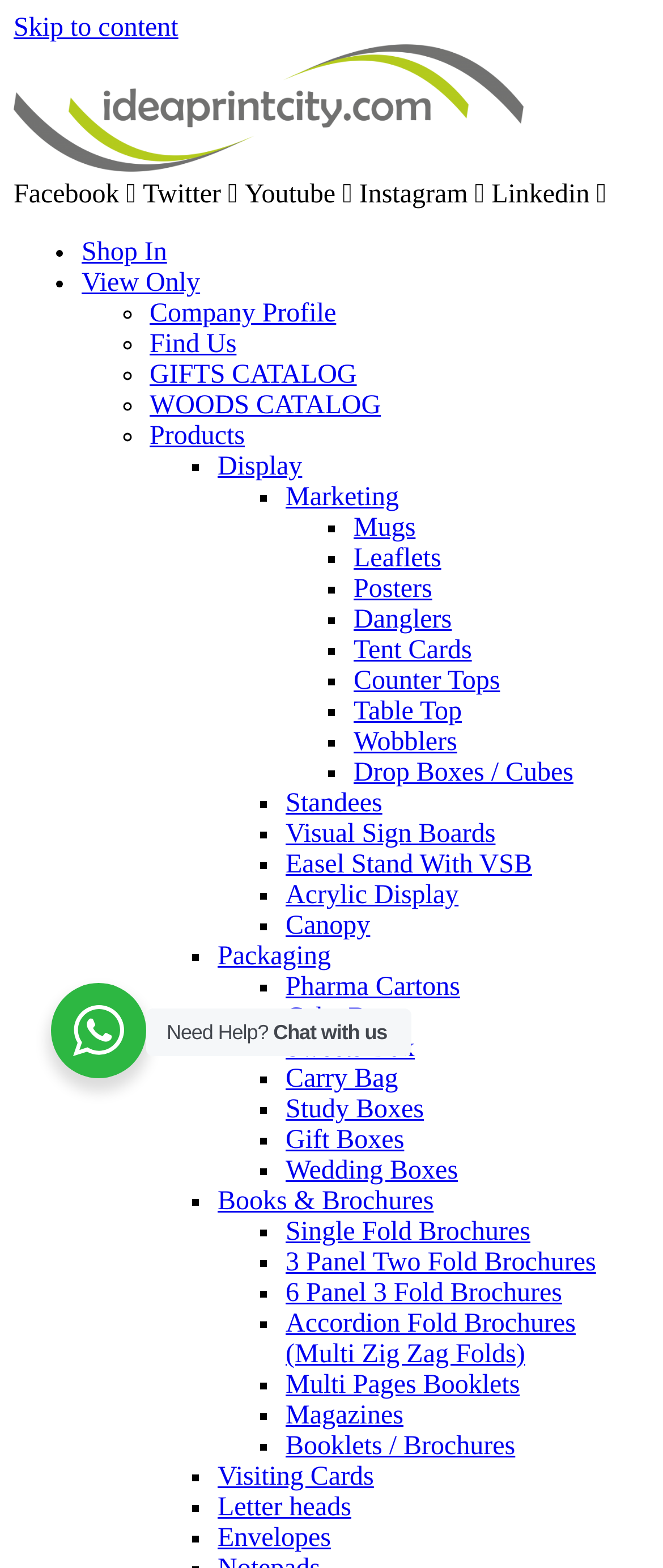Determine the bounding box coordinates (top-left x, top-left y, bottom-right x, bottom-right y) of the UI element described in the following text: Display

[0.328, 0.289, 0.456, 0.307]